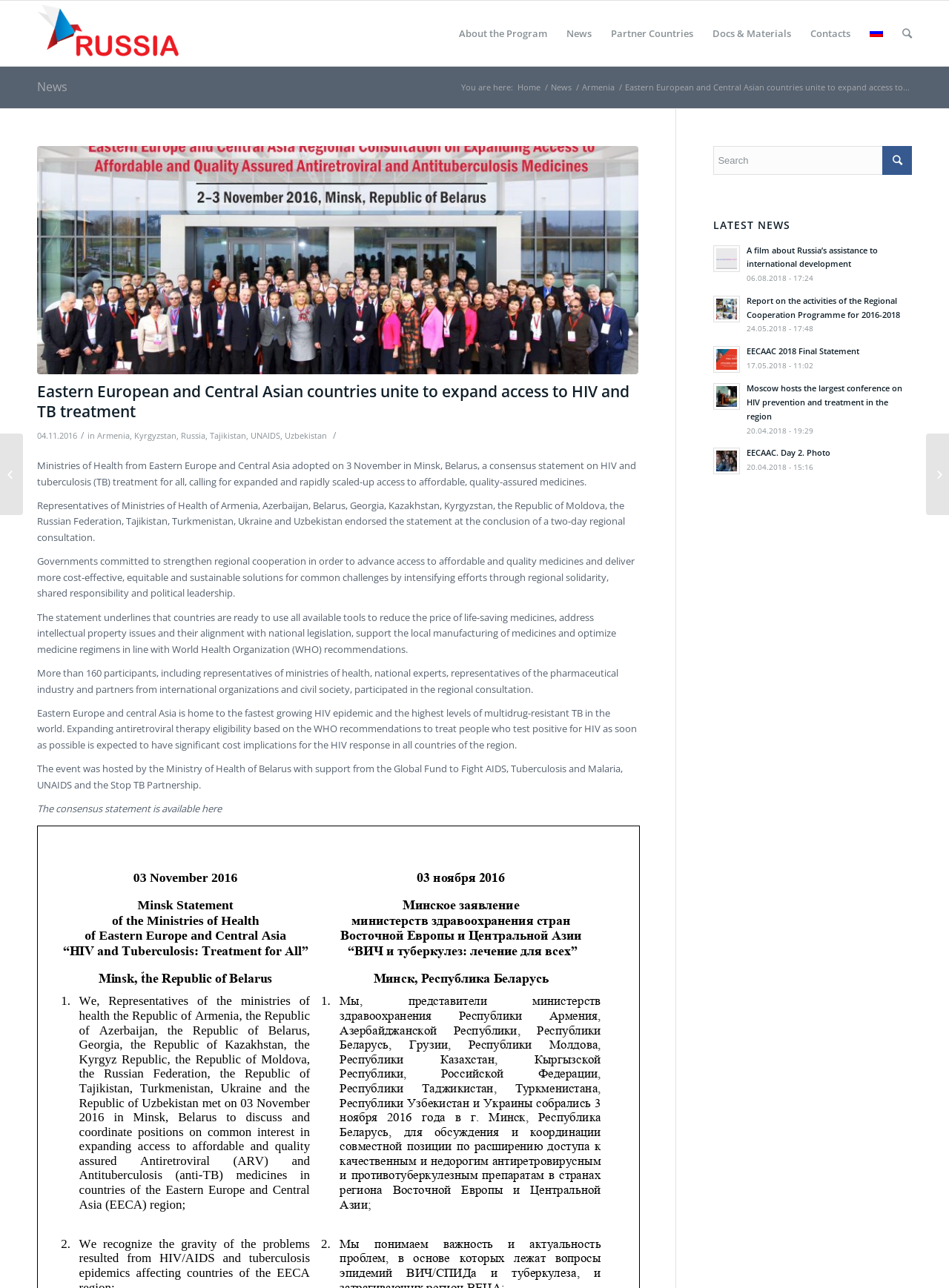How many participants attended the regional consultation?
Based on the content of the image, thoroughly explain and answer the question.

According to the webpage, more than 160 participants, including representatives of ministries of health, national experts, representatives of the pharmaceutical industry and partners from international organizations and civil society, participated in the regional consultation.